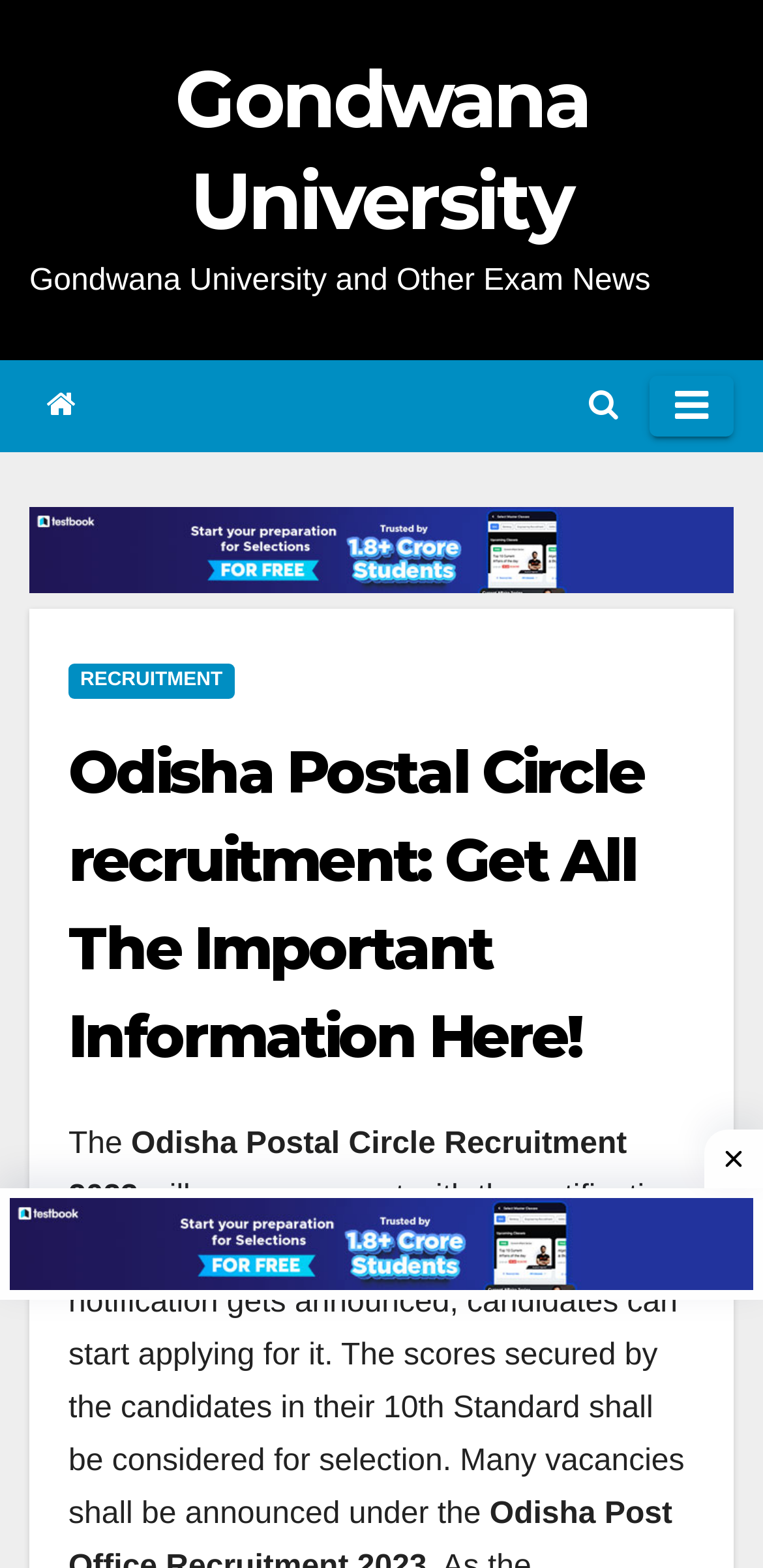Provide your answer in a single word or phrase: 
What is the current status of the recruitment notification?

Not announced